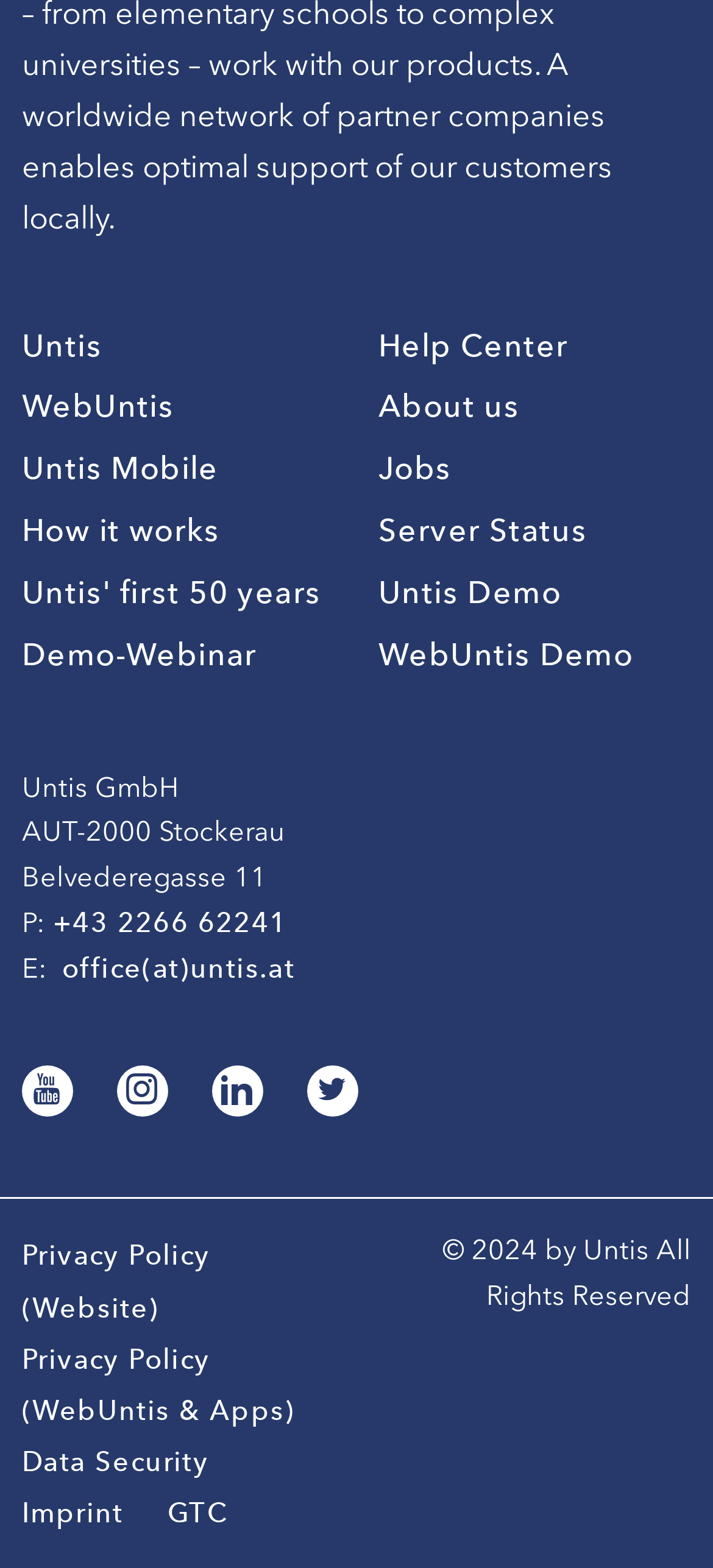What is the phone number?
Please answer the question with as much detail and depth as you can.

I found the phone number '+43 2266 62241' in the link element next to the 'P:' static text.